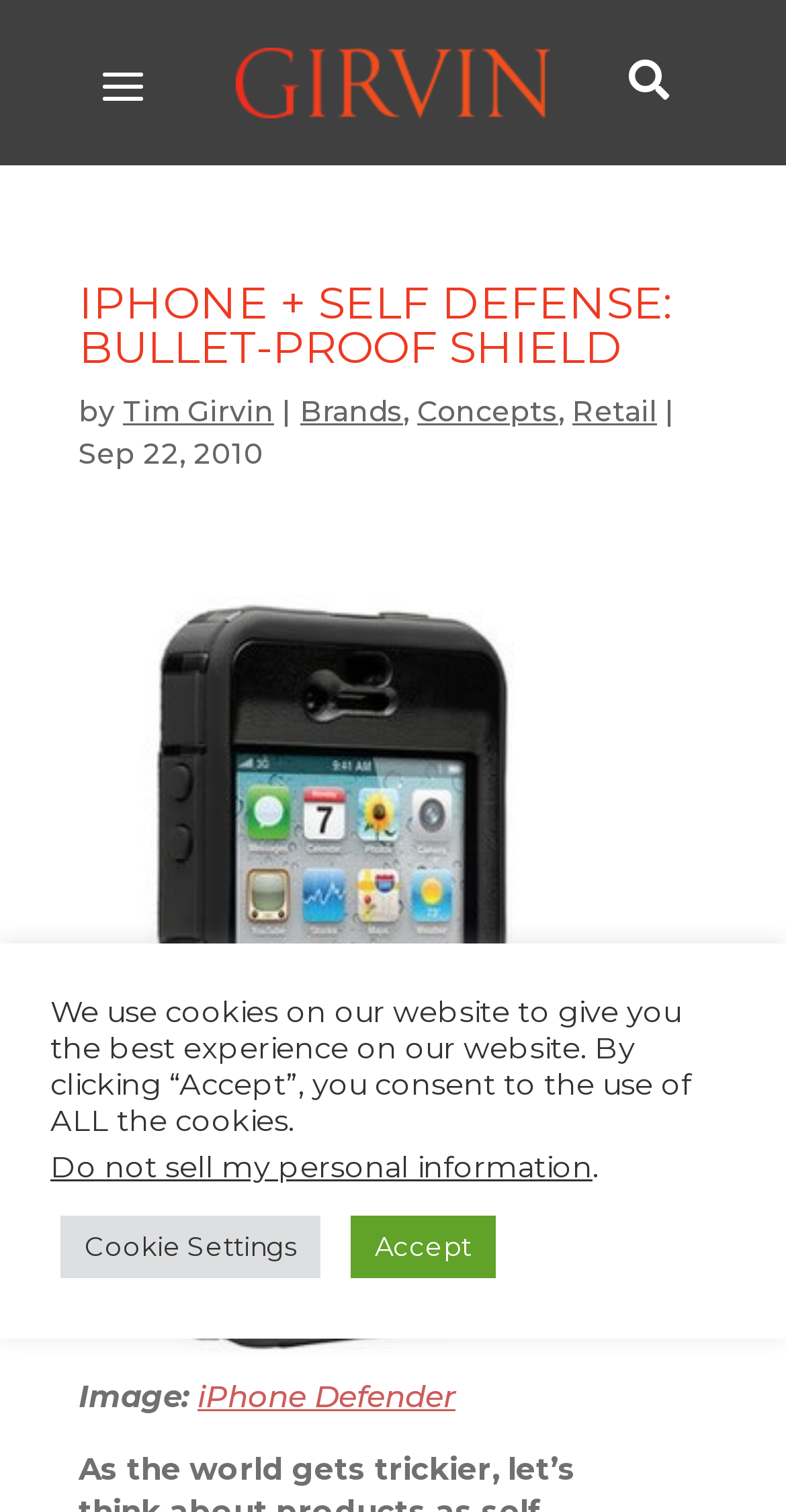Identify the bounding box coordinates of the section that should be clicked to achieve the task described: "Click the link to view iPhone Defender".

[0.251, 0.911, 0.579, 0.936]